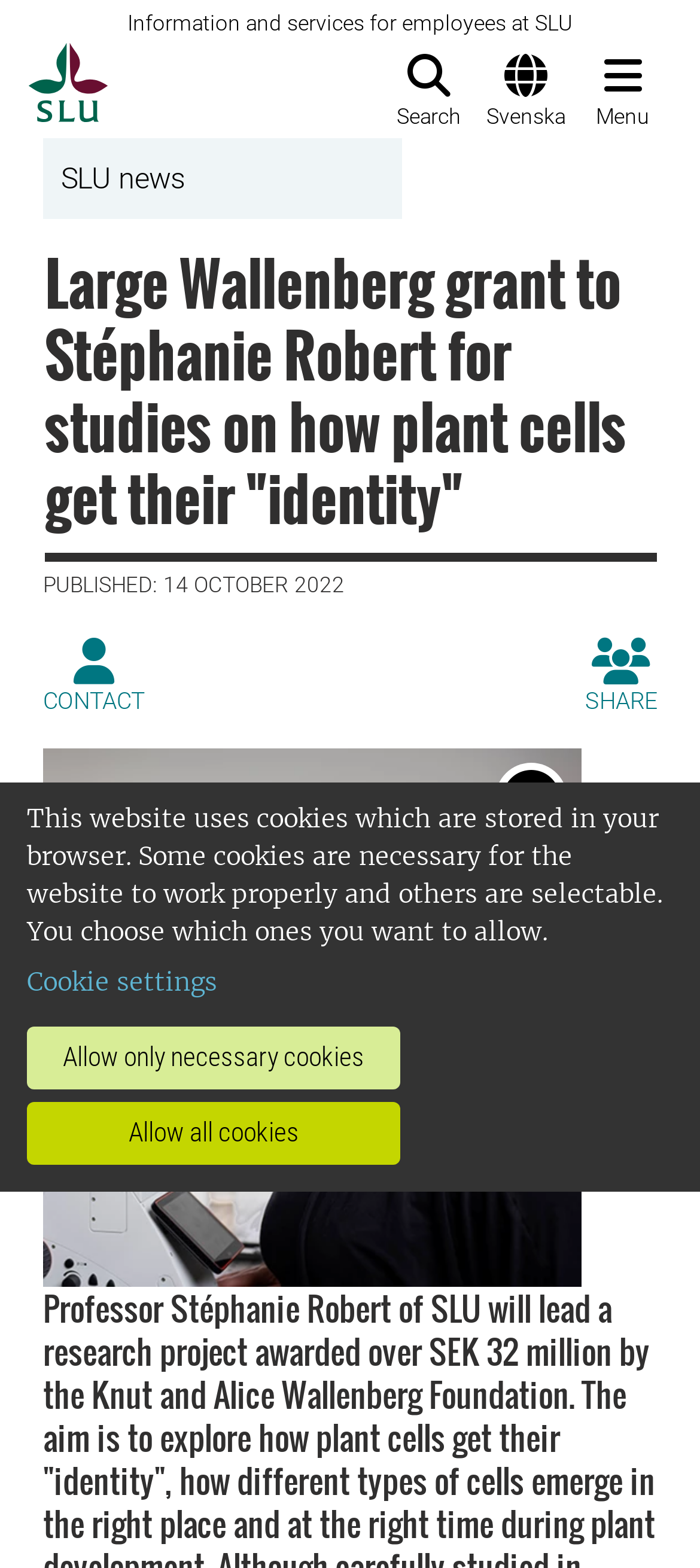What is the language of the webpage?
Based on the image, provide a one-word or brief-phrase response.

English